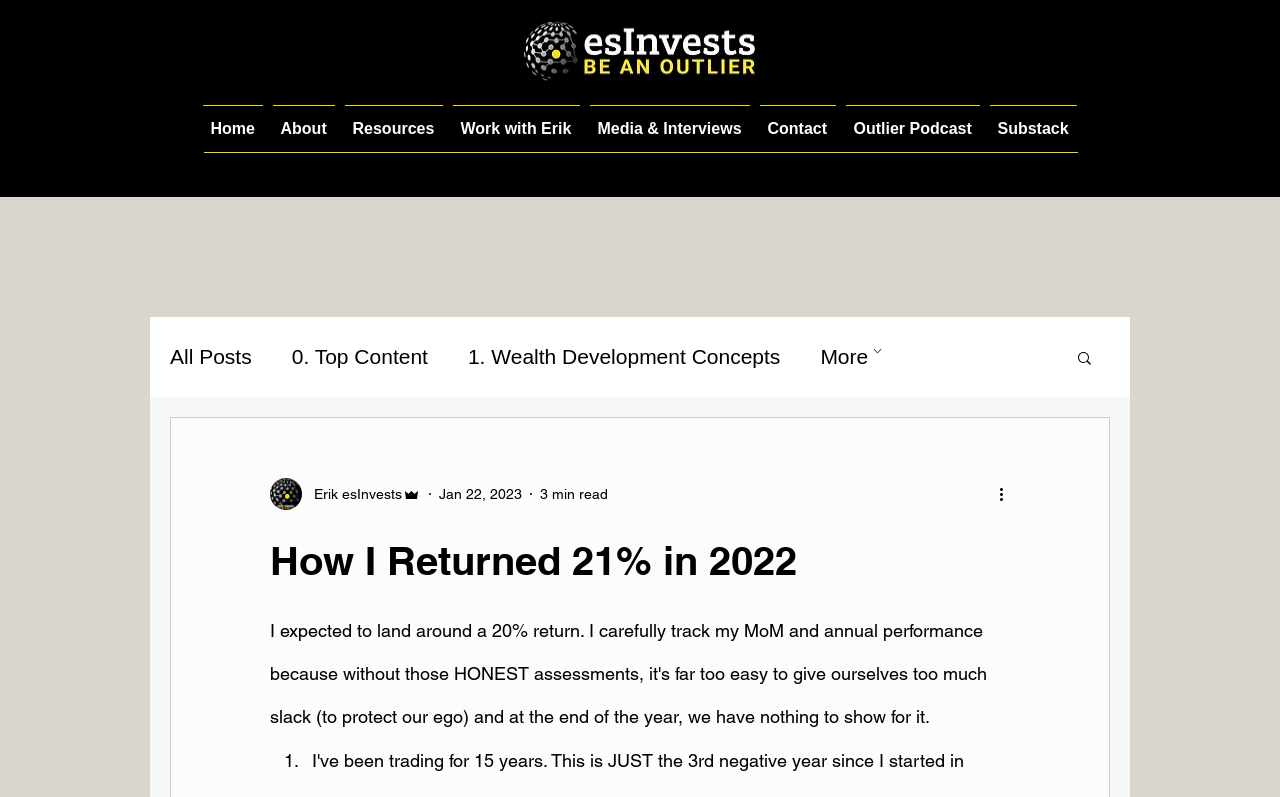Determine the main heading of the webpage and generate its text.

How I Returned 21% in 2022